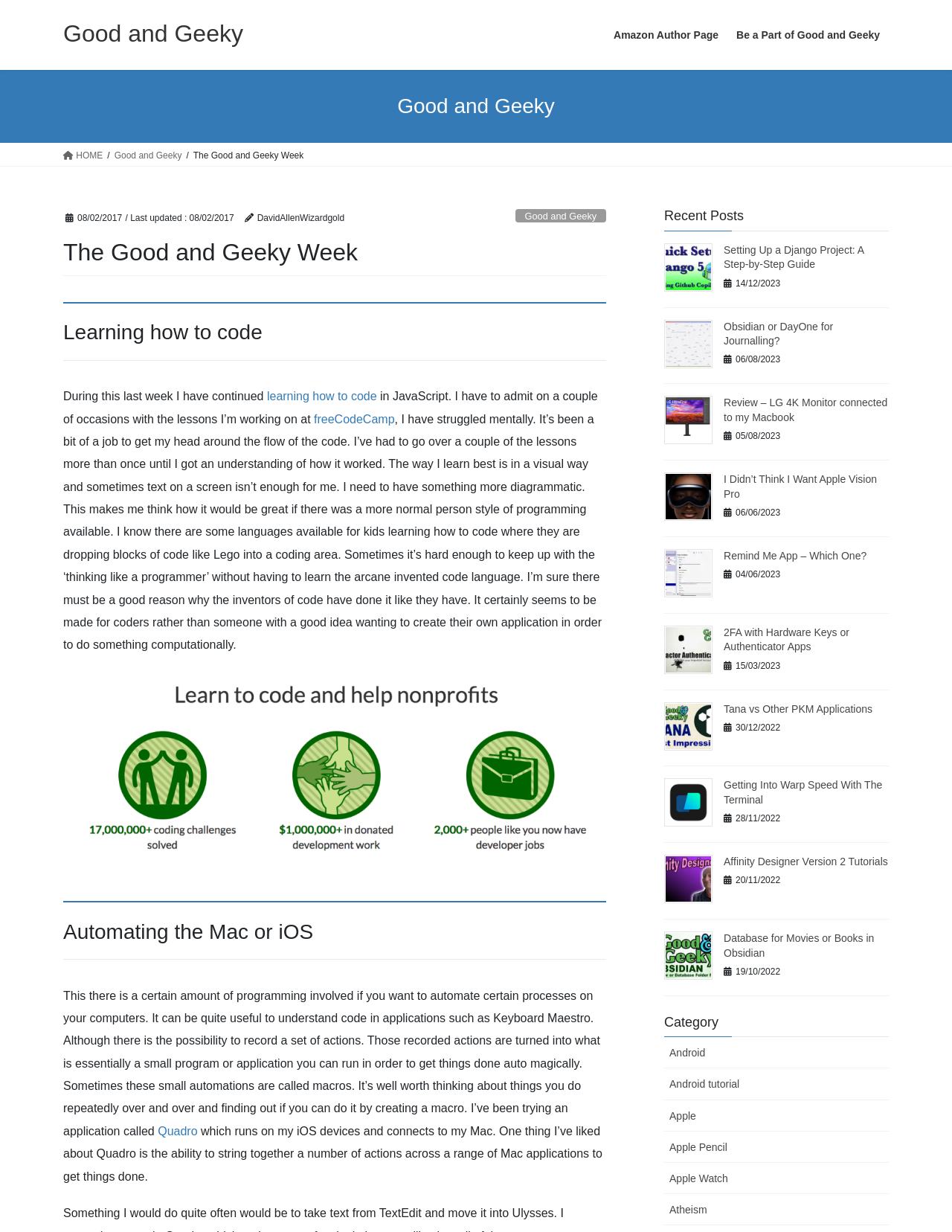Find the main header of the webpage and produce its text content.

The Good and Geeky Week